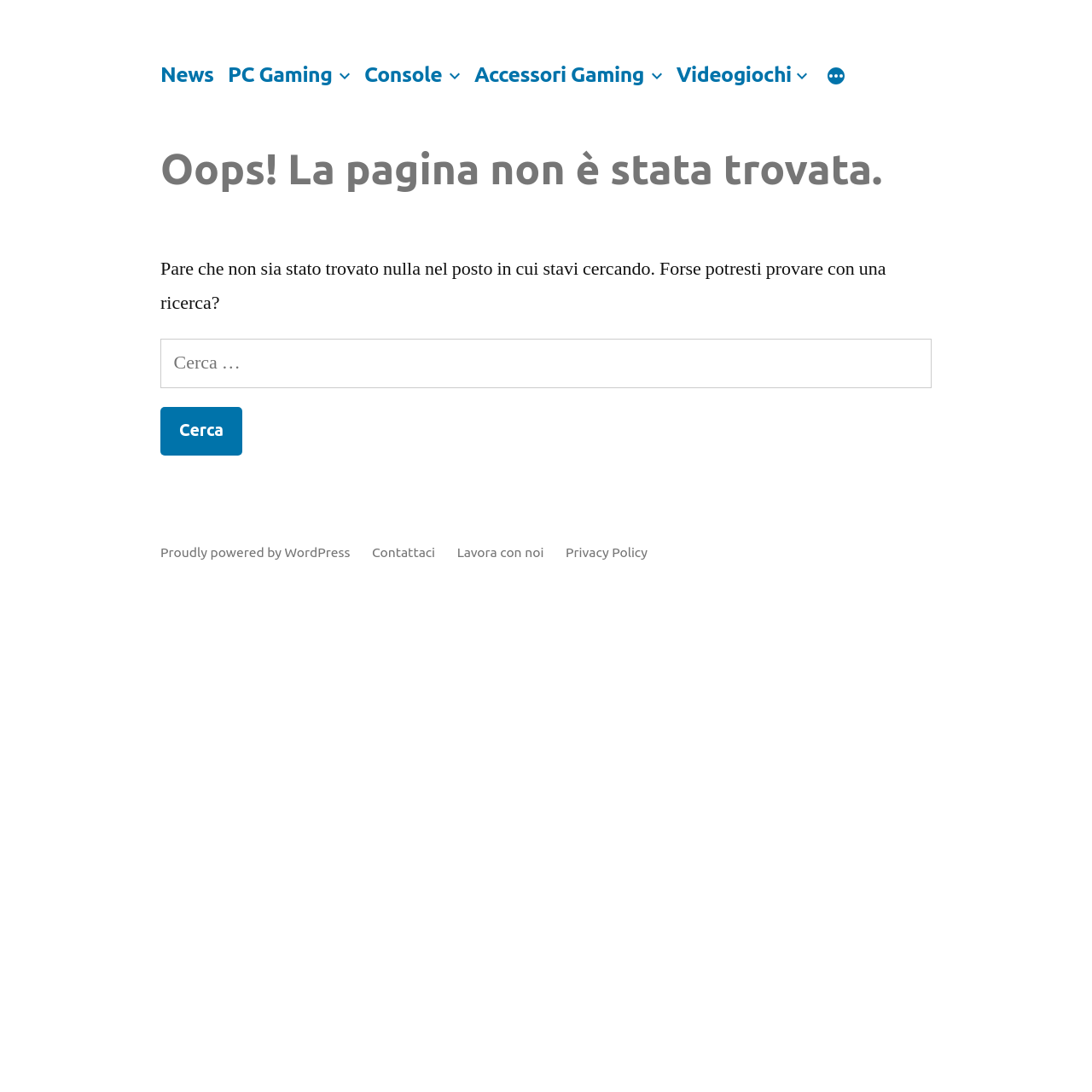Using the element description: "News", determine the bounding box coordinates. The coordinates should be in the format [left, top, right, bottom], with values between 0 and 1.

[0.147, 0.057, 0.196, 0.079]